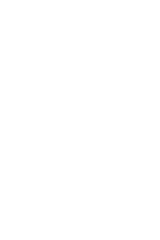Answer the following in one word or a short phrase: 
What is the focus of the accompanying text?

Fashion choices